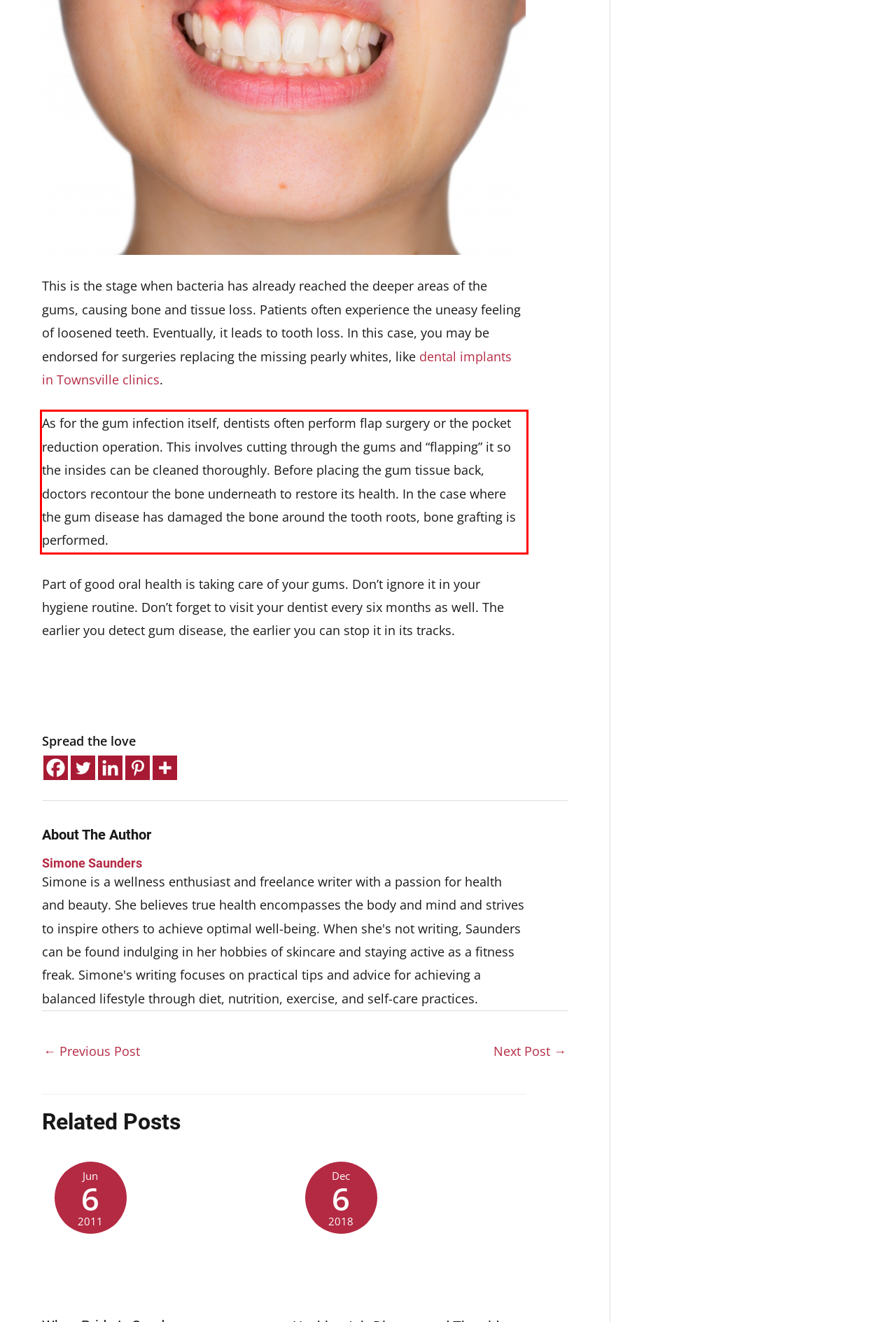Please analyze the screenshot of a webpage and extract the text content within the red bounding box using OCR.

As for the gum infection itself, dentists often perform flap surgery or the pocket reduction operation. This involves cutting through the gums and “flapping” it so the insides can be cleaned thoroughly. Before placing the gum tissue back, doctors recontour the bone underneath to restore its health. In the case where the gum disease has damaged the bone around the tooth roots, bone grafting is performed.